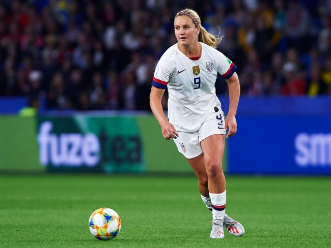Based on the image, please respond to the question with as much detail as possible:
What is the atmosphere in the background of the image?

The atmosphere in the background of the image is energetic, which is evident from the vibrant crowd and stadium setting. This suggests that the soccer match is being played in a live event with a lot of excitement and enthusiasm.